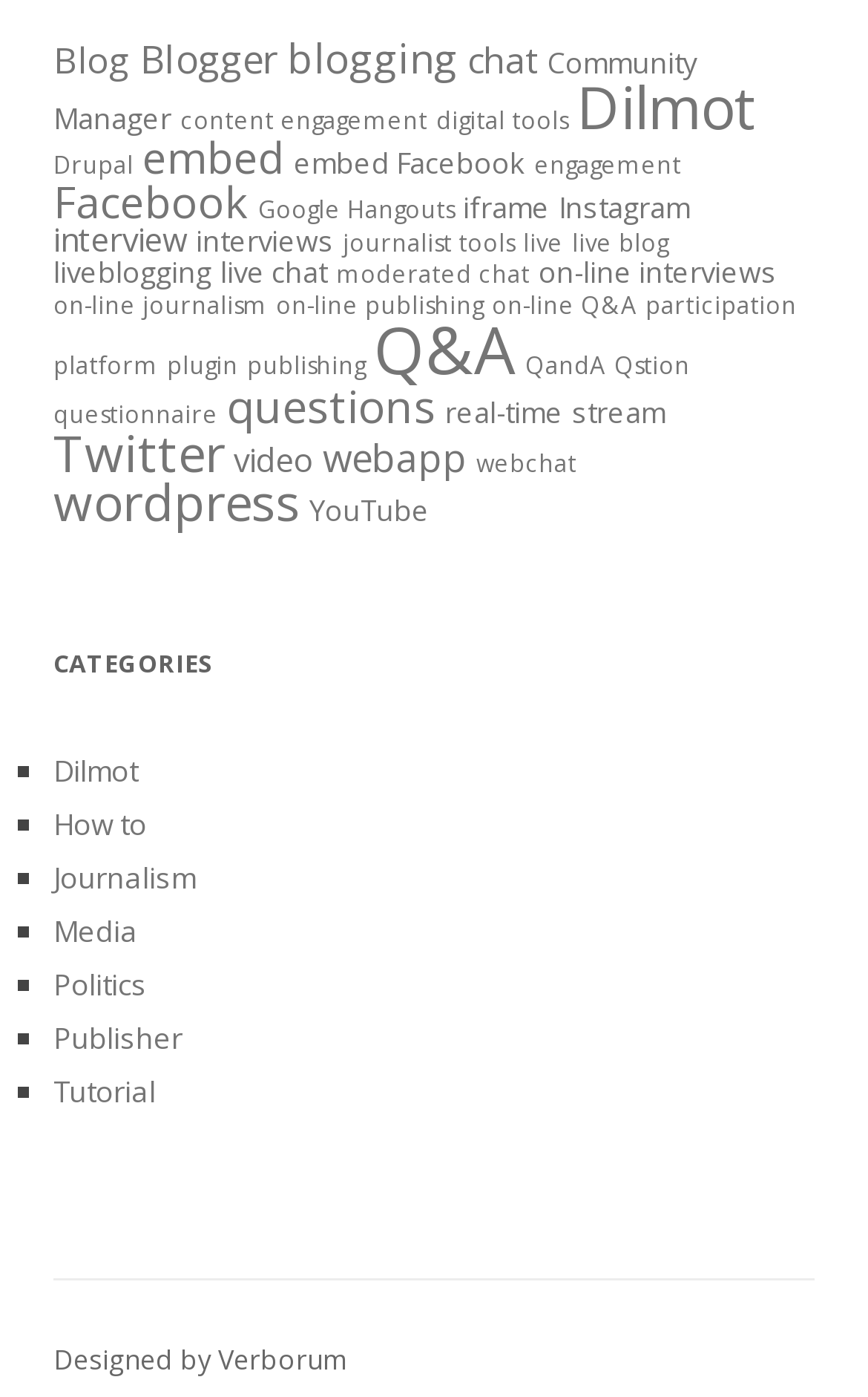Using the information in the image, give a detailed answer to the following question: What is the category with the most items?

By examining the links on the webpage, I found that the category 'Q&A' has the most items, with 28 items listed.